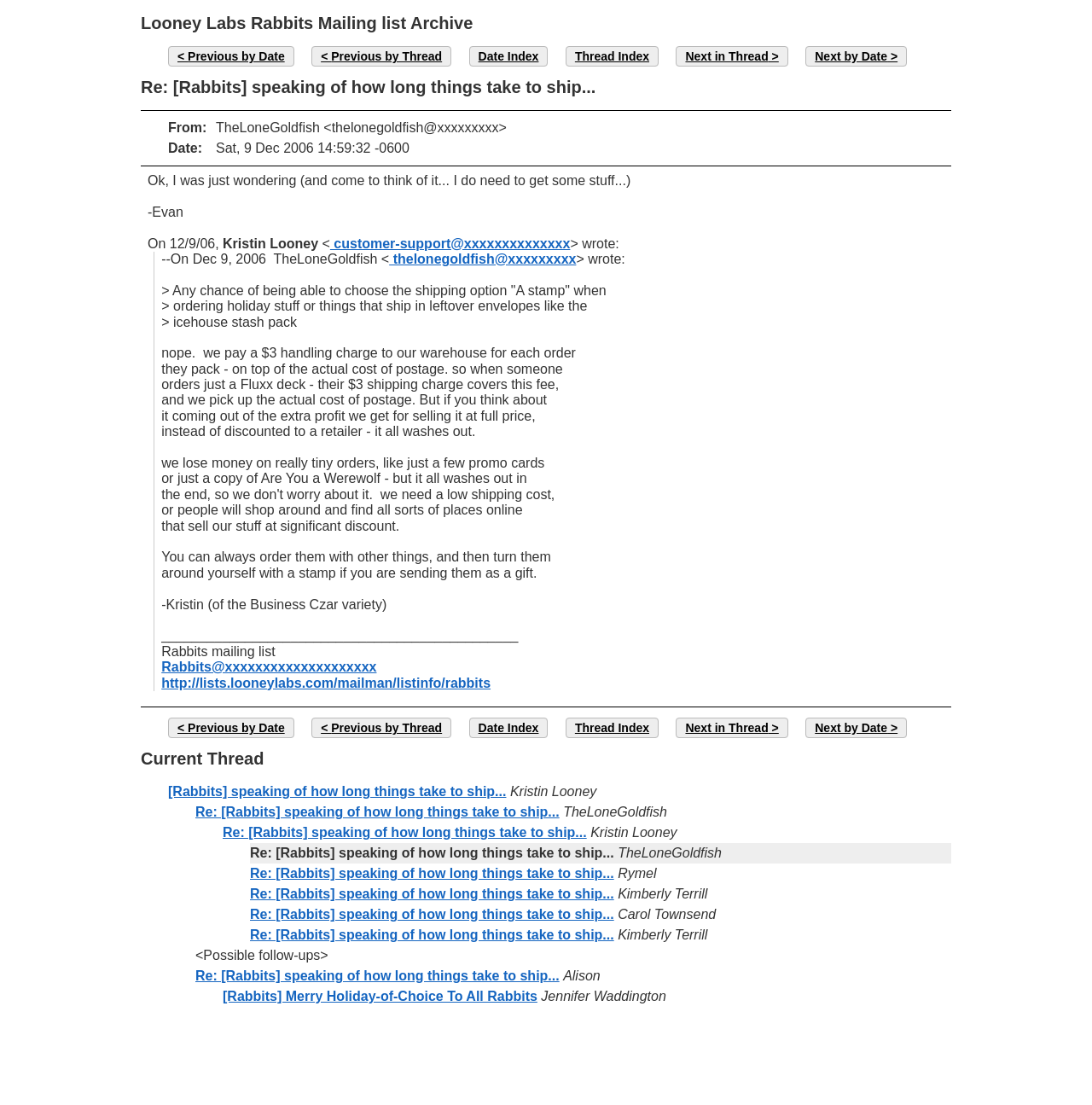What is the date of the first message?
Answer the question in as much detail as possible.

I looked at the first message in the webpage and found the date 'Sat, 9 Dec 2006 14:59:32 -0600' next to the 'Date' label.